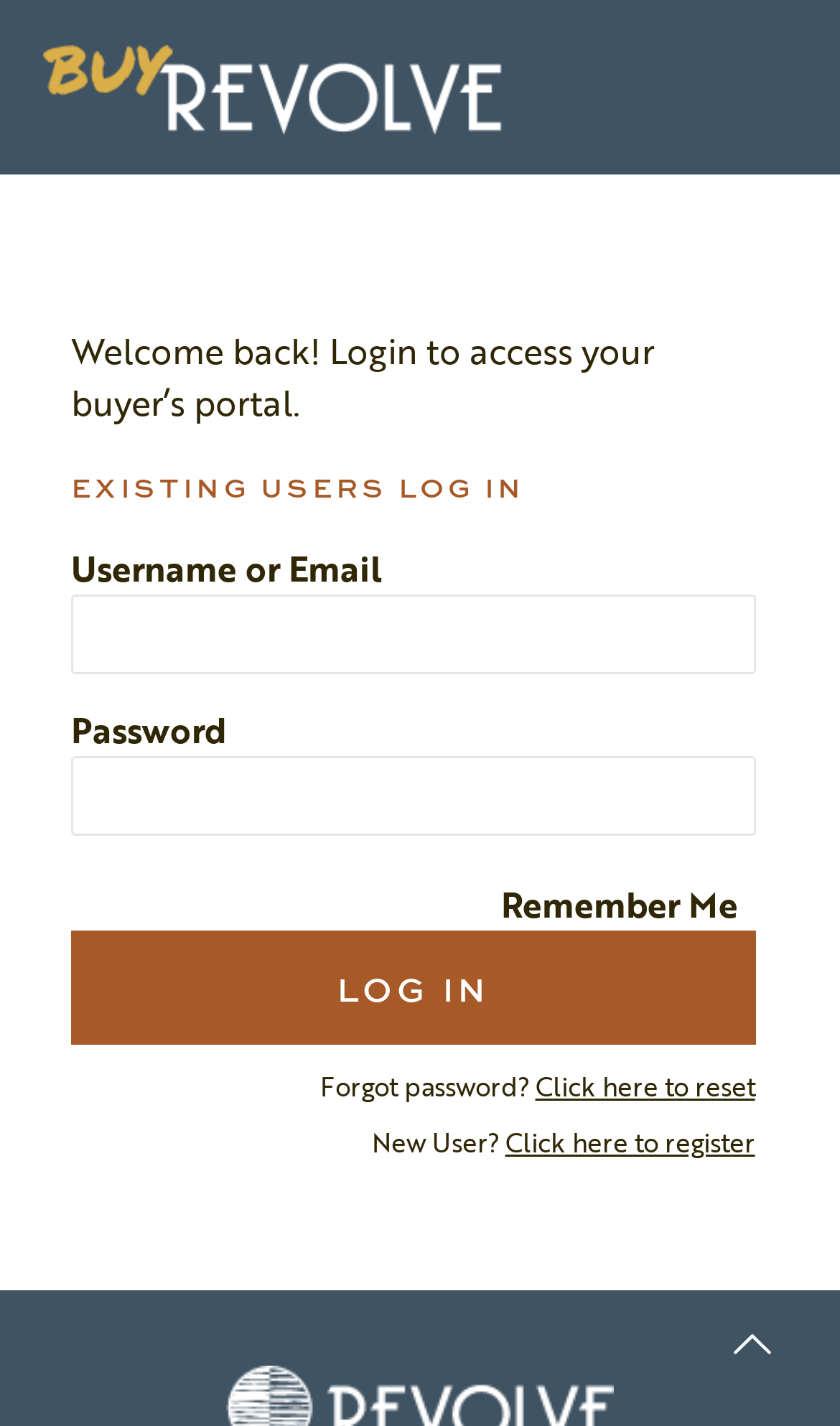Answer the question below using just one word or a short phrase: 
What is the logo of this website?

Buy Revolve